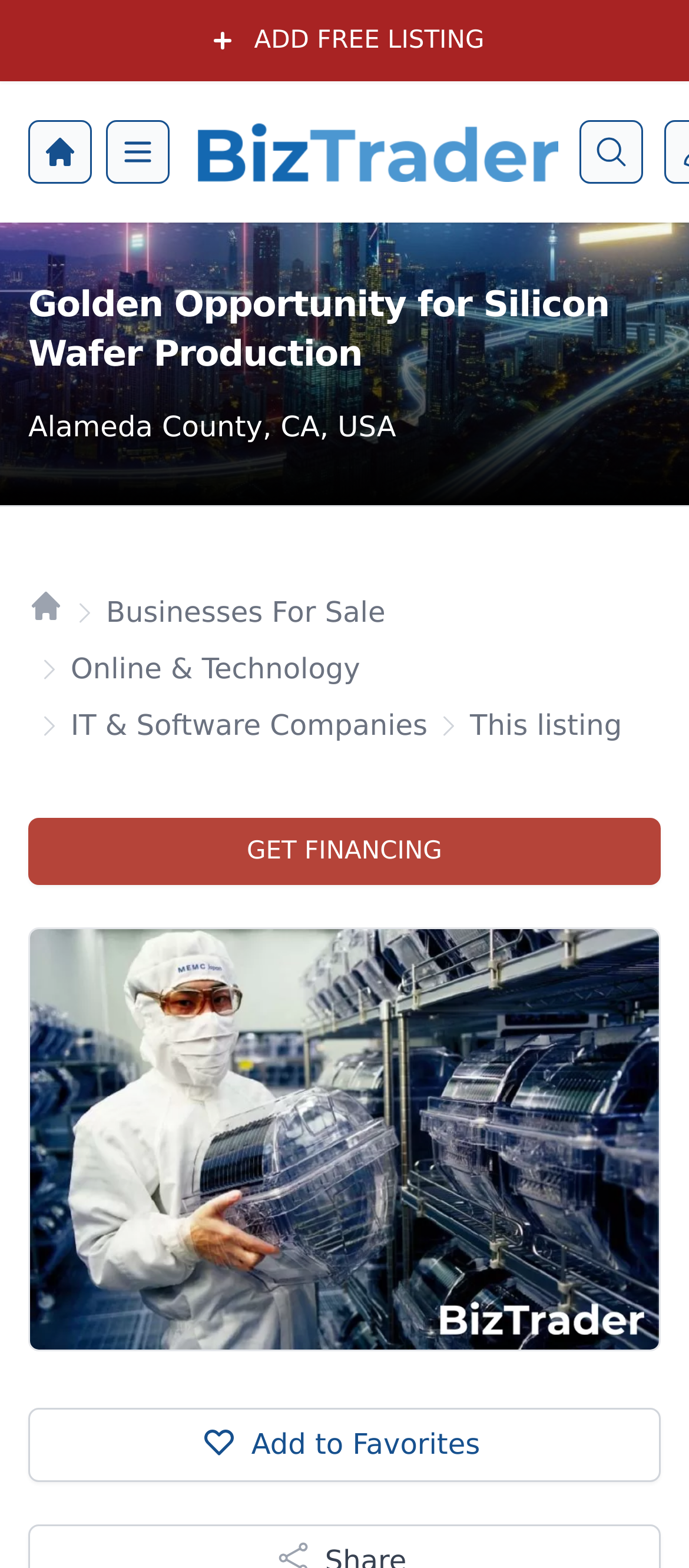Based on the element description: "IT & Software Companies", identify the UI element and provide its bounding box coordinates. Use four float numbers between 0 and 1, [left, top, right, bottom].

[0.103, 0.449, 0.621, 0.477]